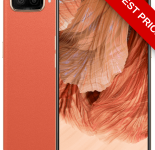Analyze the image and give a detailed response to the question:
What is the purpose of the image?

The image is part of a promotional section, likely aimed at attracting customers interested in purchasing the Oppo F17 model, conveying both aesthetics and affordability succinctly, making it an appealing choice for potential buyers looking for the latest mobile technology.